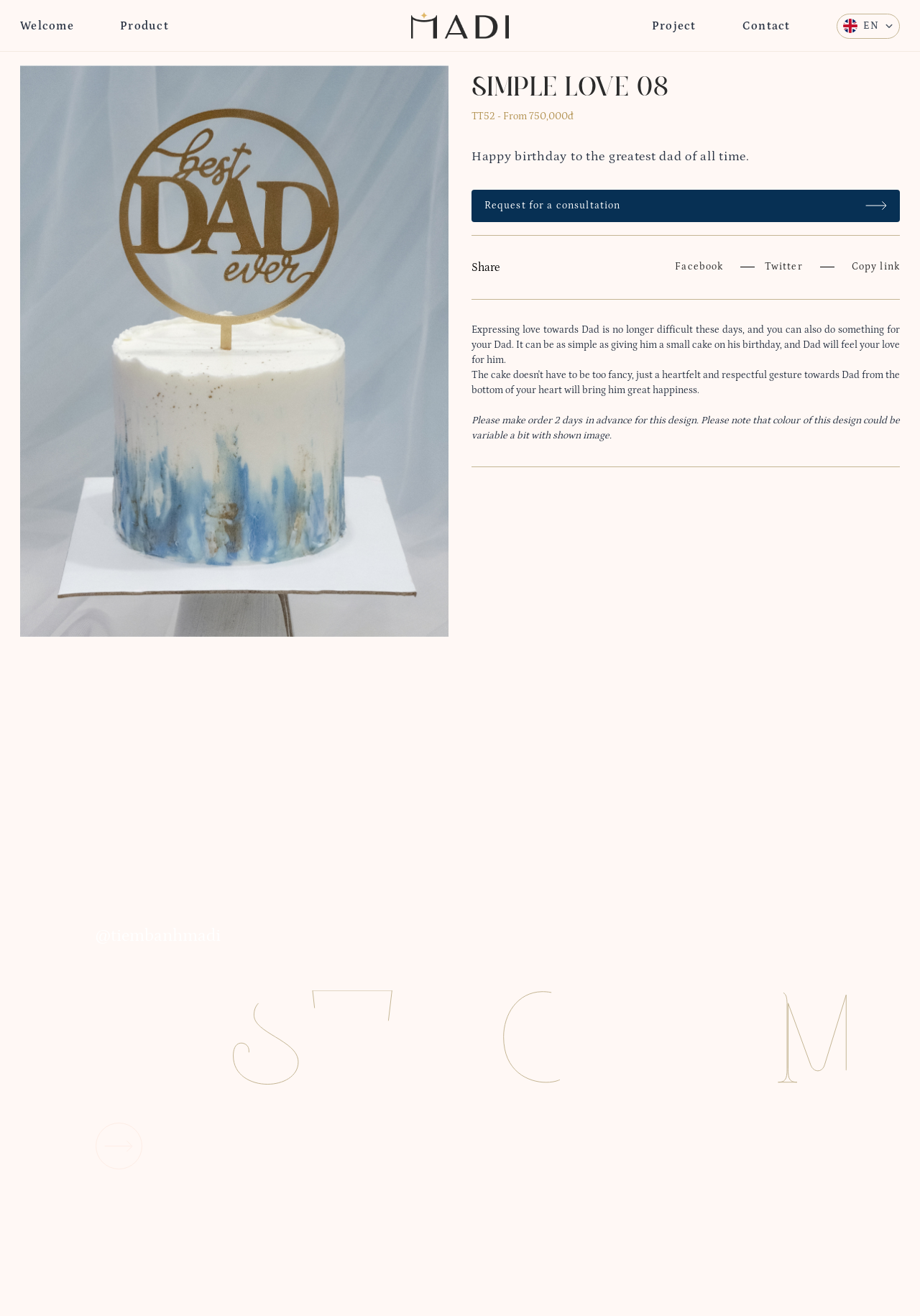What is the theme of the product? Analyze the screenshot and reply with just one word or a short phrase.

Birthday